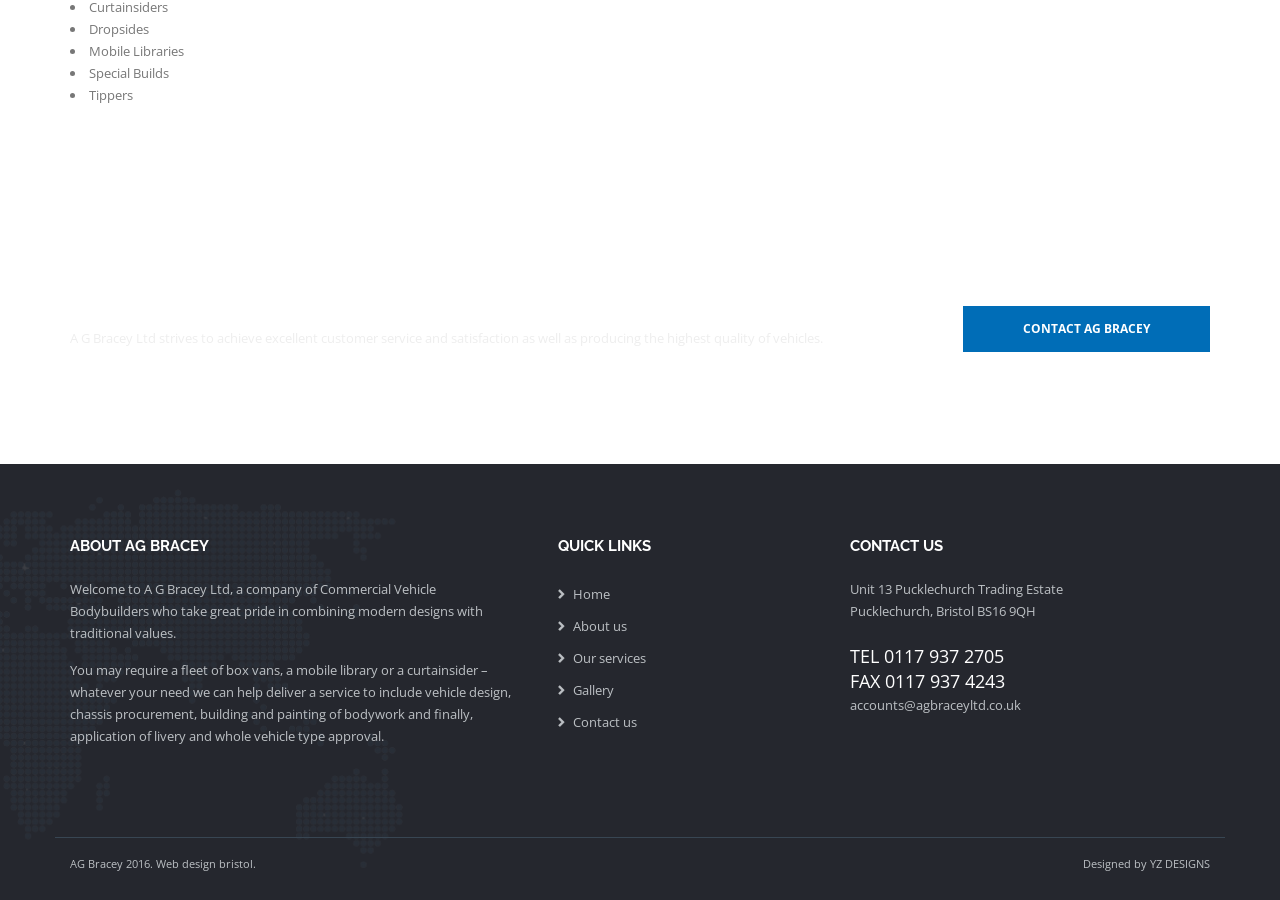What is the email address of A G Bracey Ltd?
Look at the image and respond with a one-word or short phrase answer.

accounts@agbraceyltd.co.uk